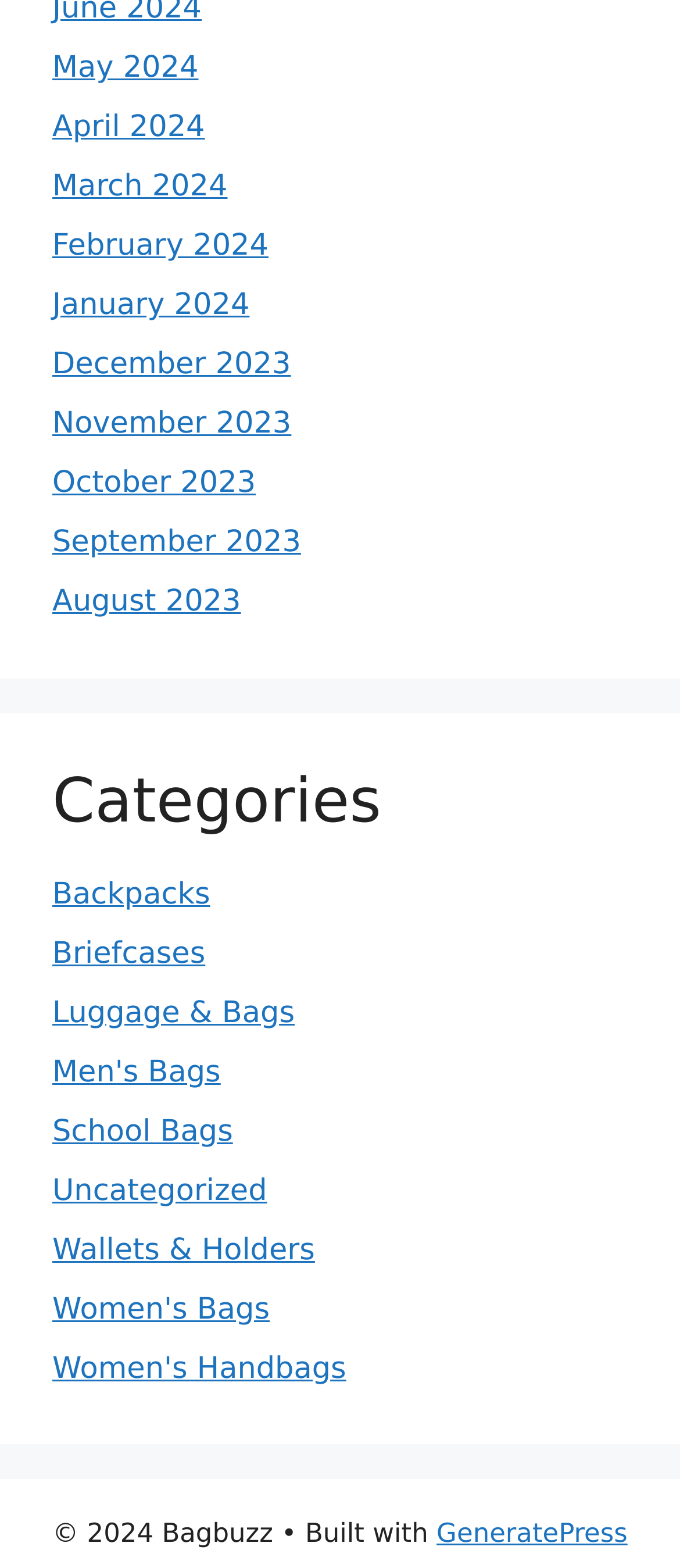For the following element description, predict the bounding box coordinates in the format (top-left x, top-left y, bottom-right x, bottom-right y). All values should be floating point numbers between 0 and 1. Description: Luggage & Bags

[0.077, 0.635, 0.433, 0.657]